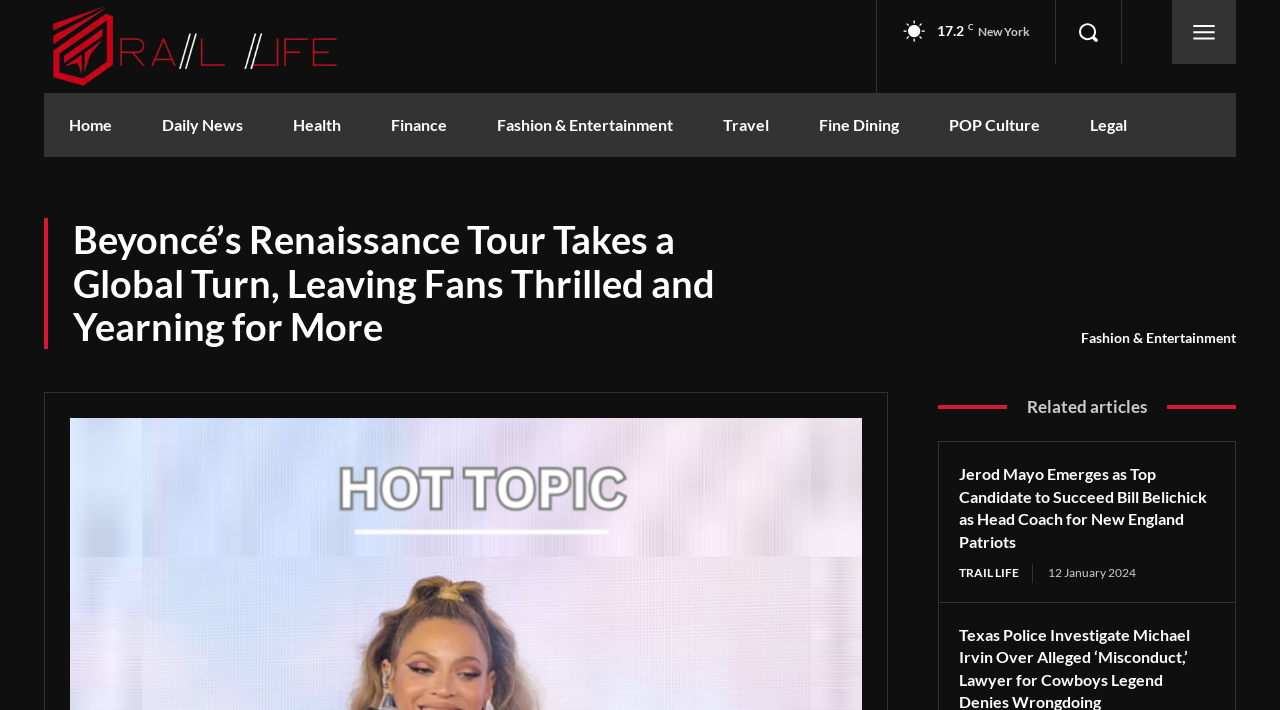Based on the element description: "Legal", identify the bounding box coordinates for this UI element. The coordinates must be four float numbers between 0 and 1, listed as [left, top, right, bottom].

[0.832, 0.131, 0.9, 0.221]